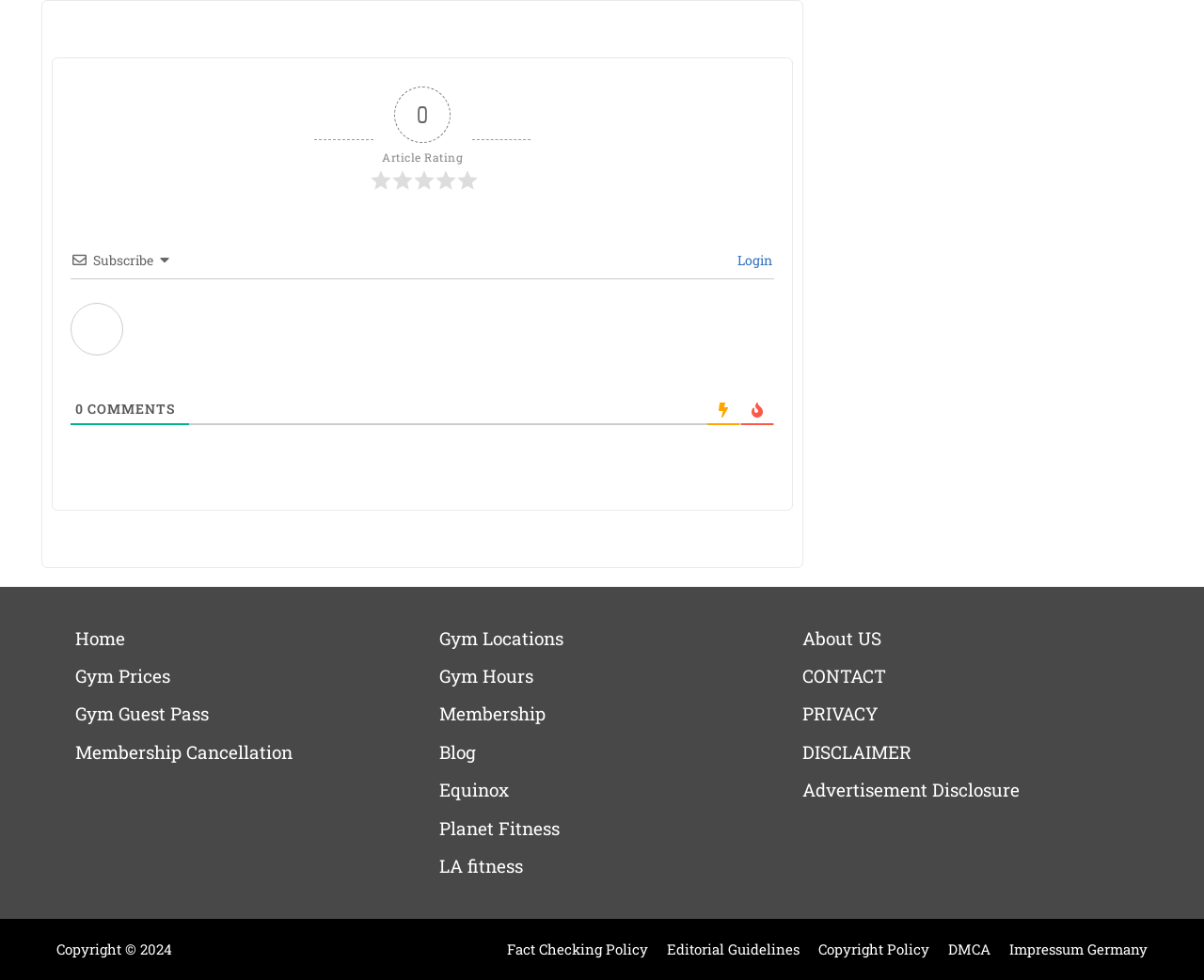Provide the bounding box coordinates of the area you need to click to execute the following instruction: "Read the blog".

[0.365, 0.755, 0.395, 0.779]